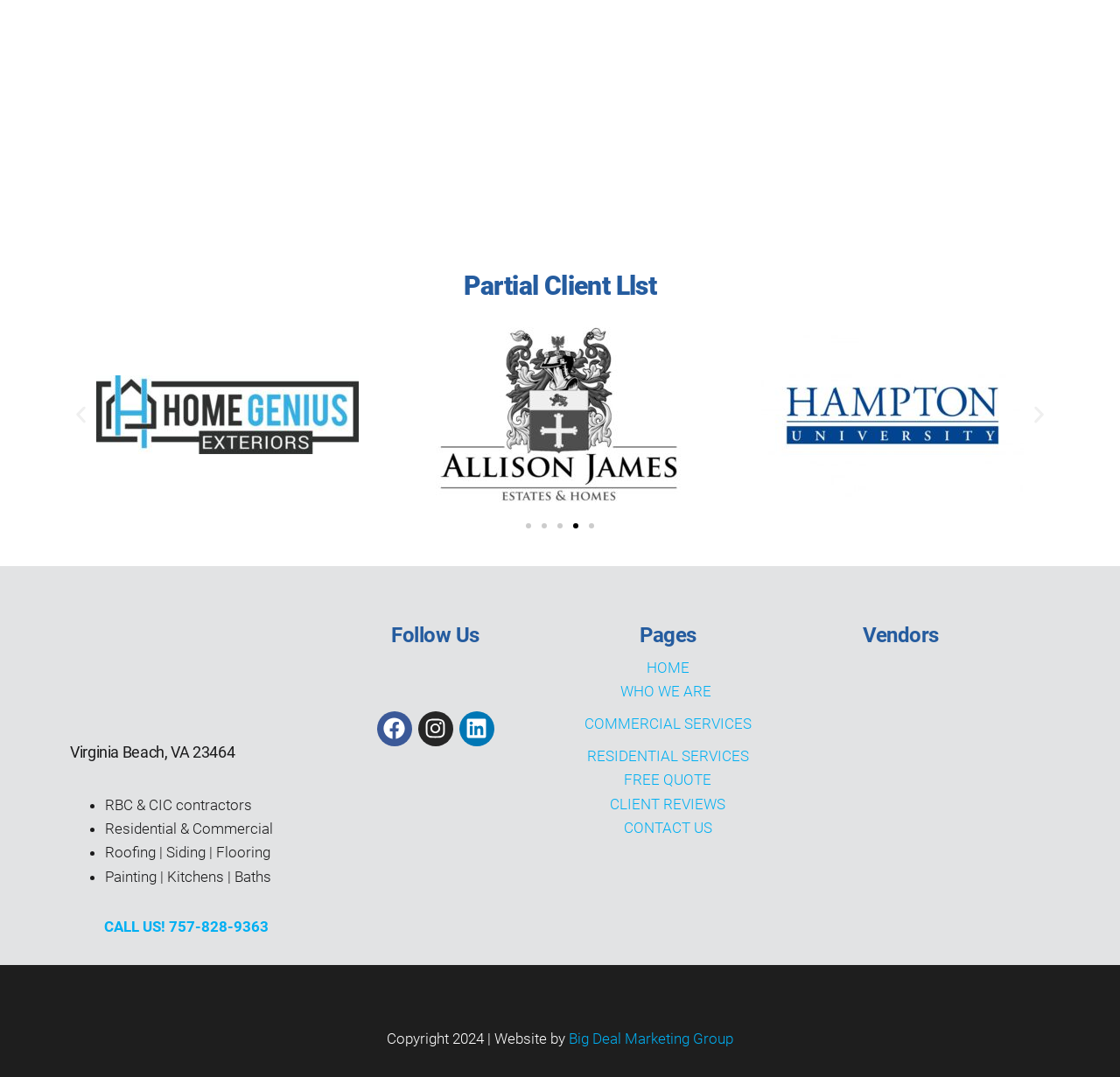Please provide the bounding box coordinates for the UI element as described: "Changes". The coordinates must be four floats between 0 and 1, represented as [left, top, right, bottom].

None